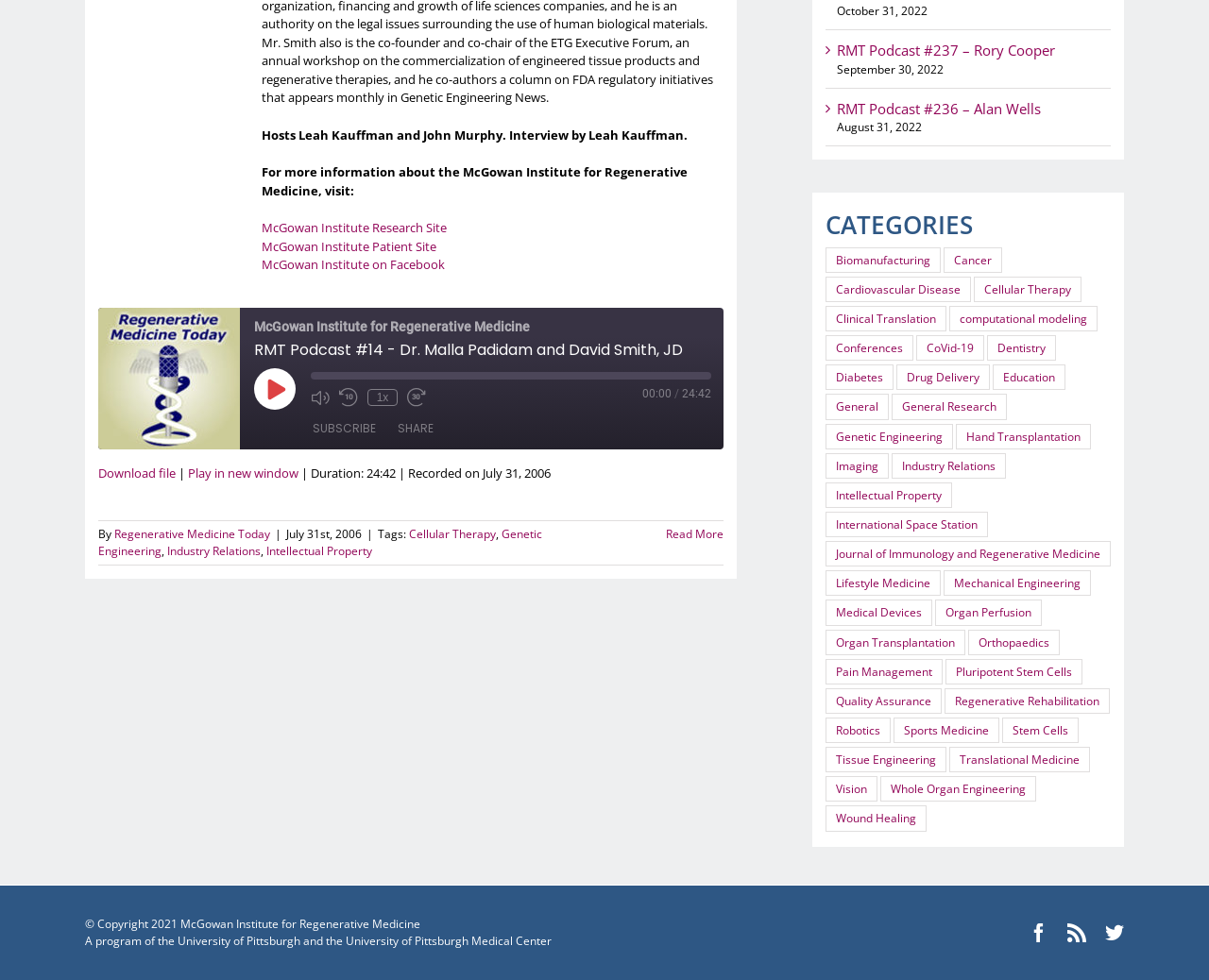Given the element description, predict the bounding box coordinates in the format (top-left x, top-left y, bottom-right x, bottom-right y). Make sure all values are between 0 and 1. Here is the element description: Play in new window

[0.155, 0.474, 0.247, 0.491]